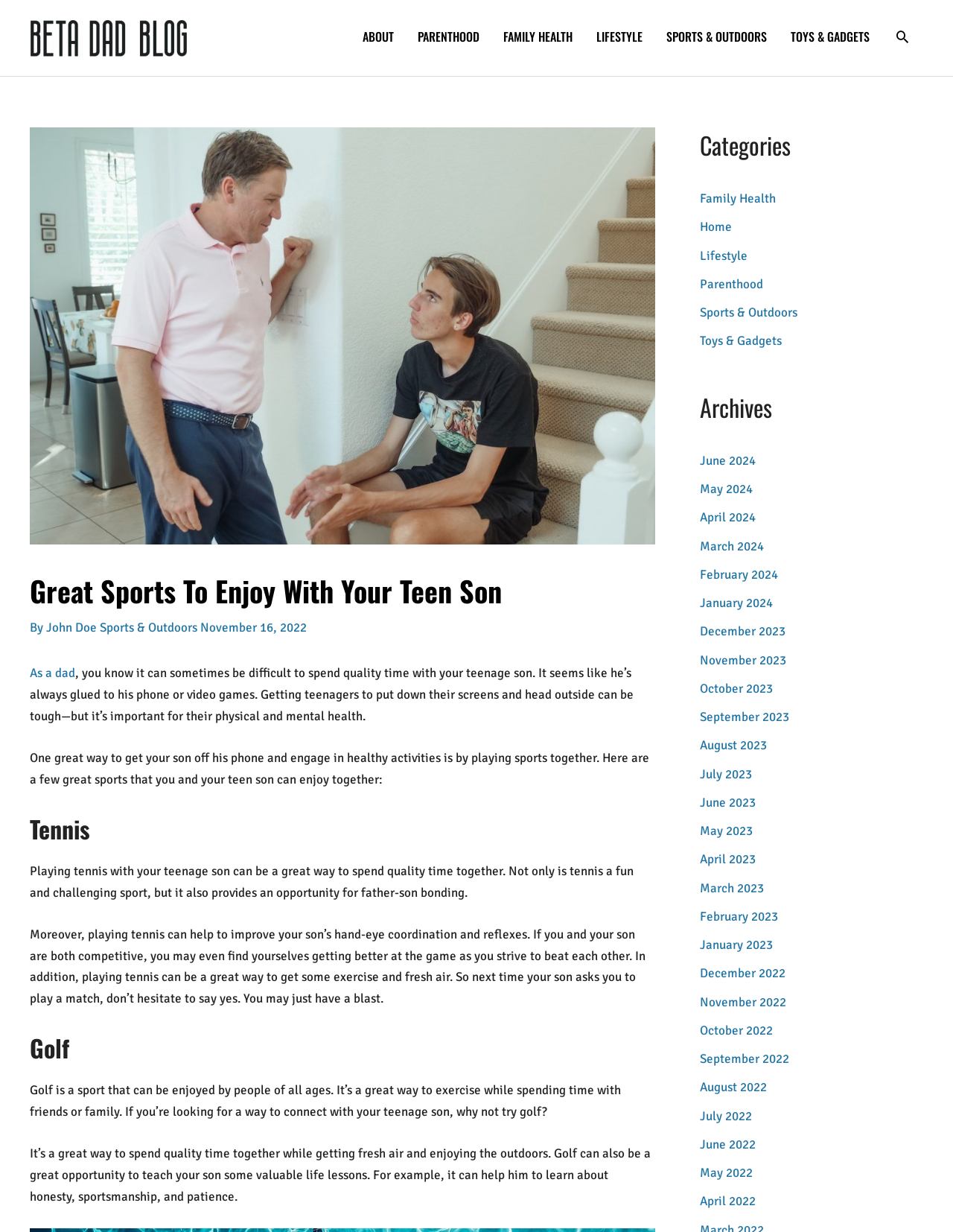Please identify the bounding box coordinates for the region that you need to click to follow this instruction: "Read the article about playing tennis with your son".

[0.031, 0.658, 0.688, 0.687]